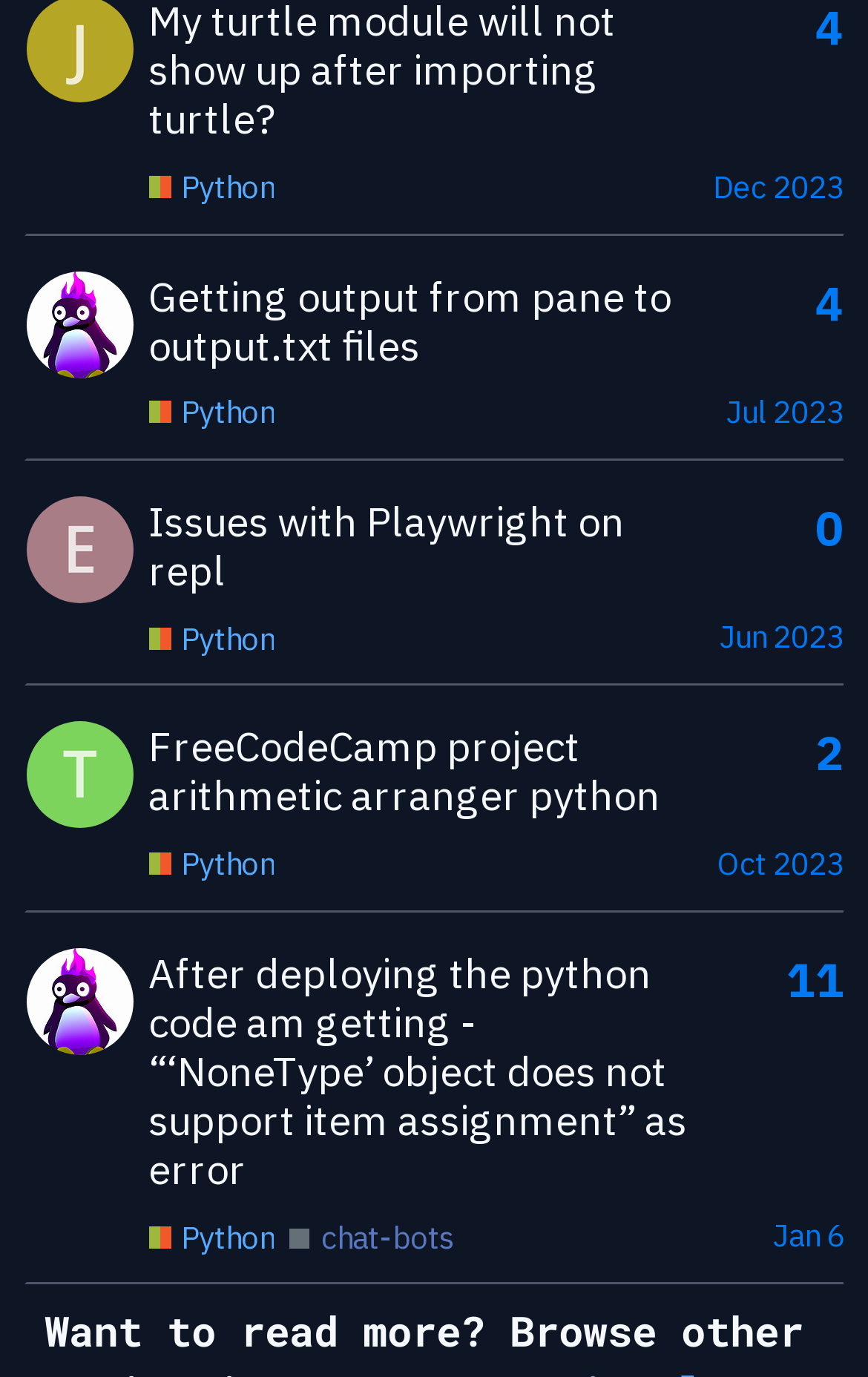Please answer the following question using a single word or phrase: 
When was the topic 'After deploying the python code am getting - “‘NoneType’ object does not support item assignment” as error' created?

Jan 5, 2024